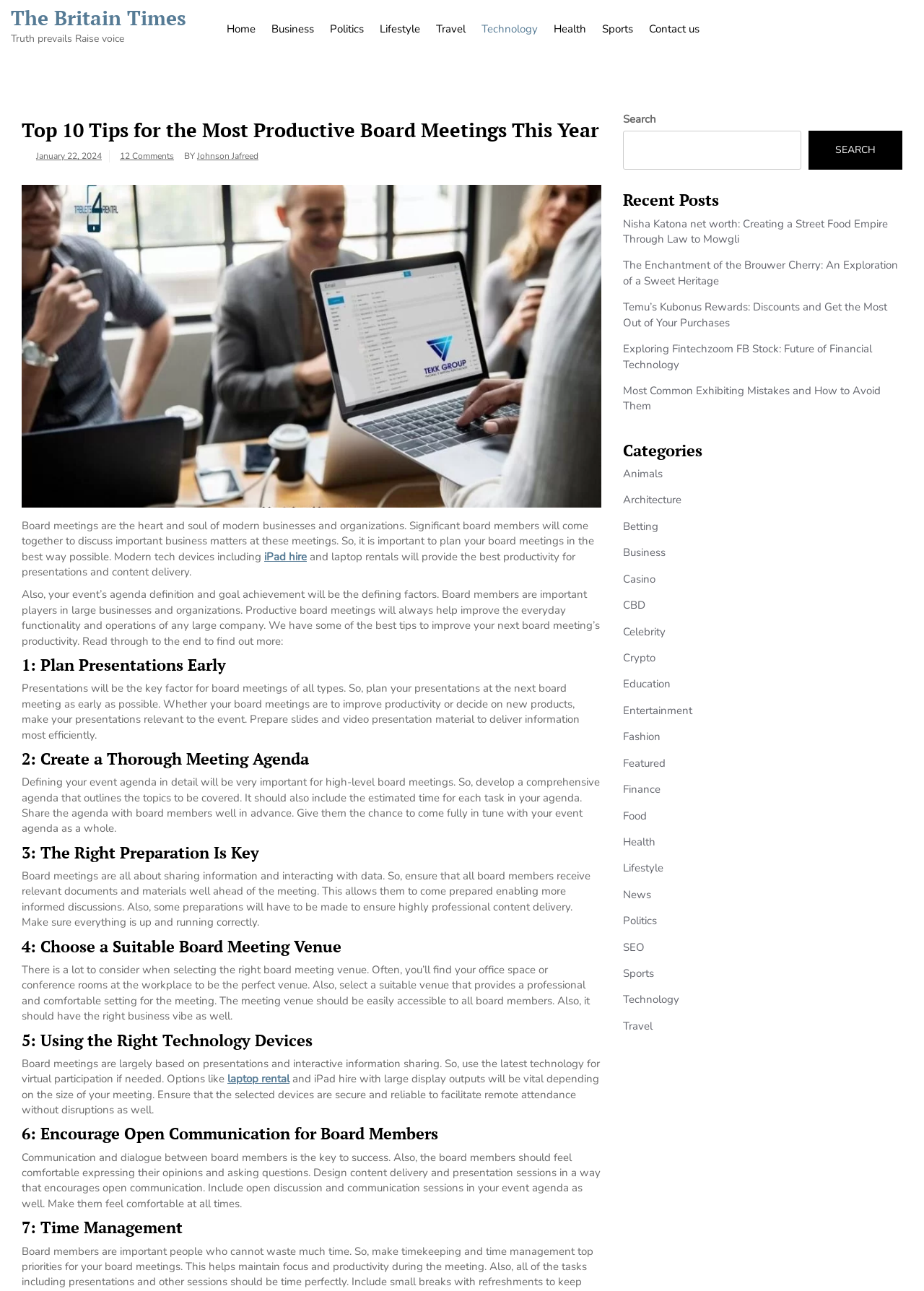Specify the bounding box coordinates (top-left x, top-left y, bottom-right x, bottom-right y) of the UI element in the screenshot that matches this description: Lifestyle

[0.674, 0.667, 0.718, 0.678]